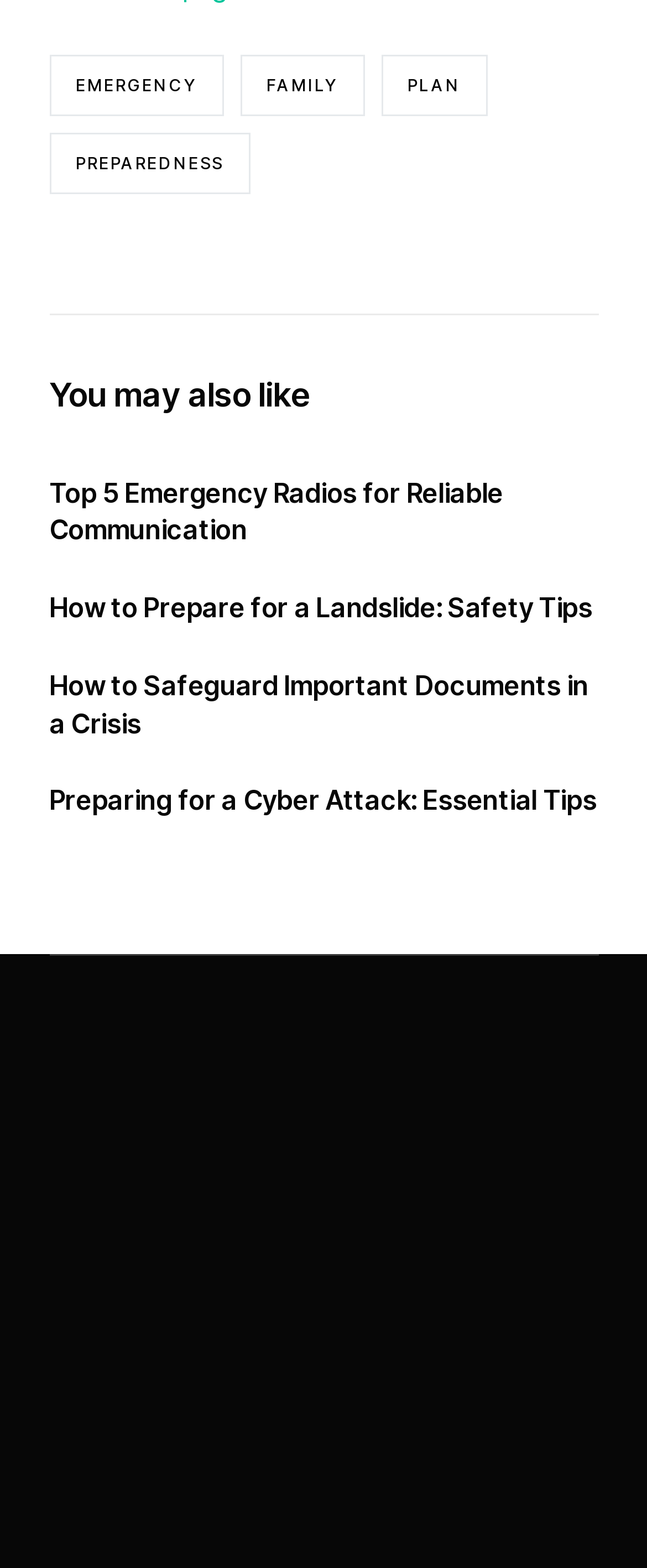Please identify the bounding box coordinates of the area that needs to be clicked to fulfill the following instruction: "contact us."

[0.568, 0.727, 0.786, 0.749]